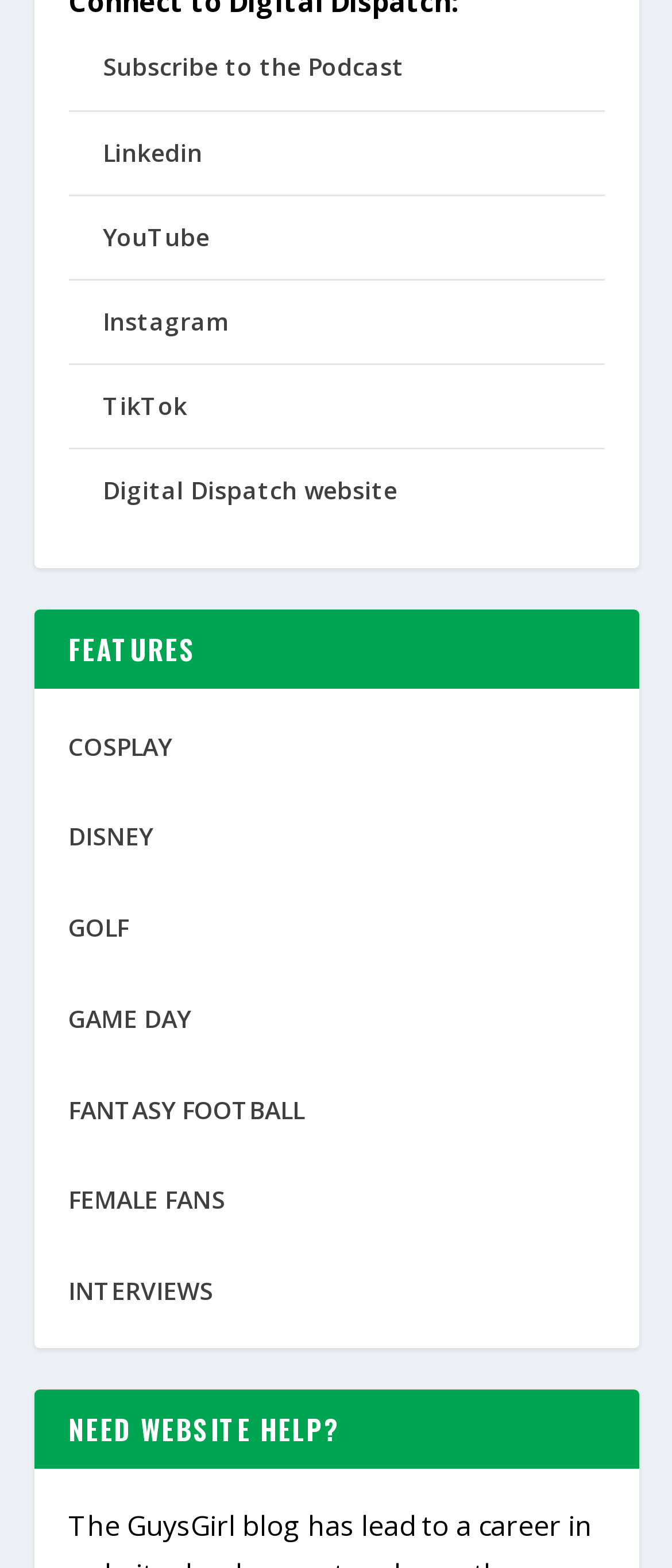How many categories are listed under FEATURES?
Using the image as a reference, give a one-word or short phrase answer.

7